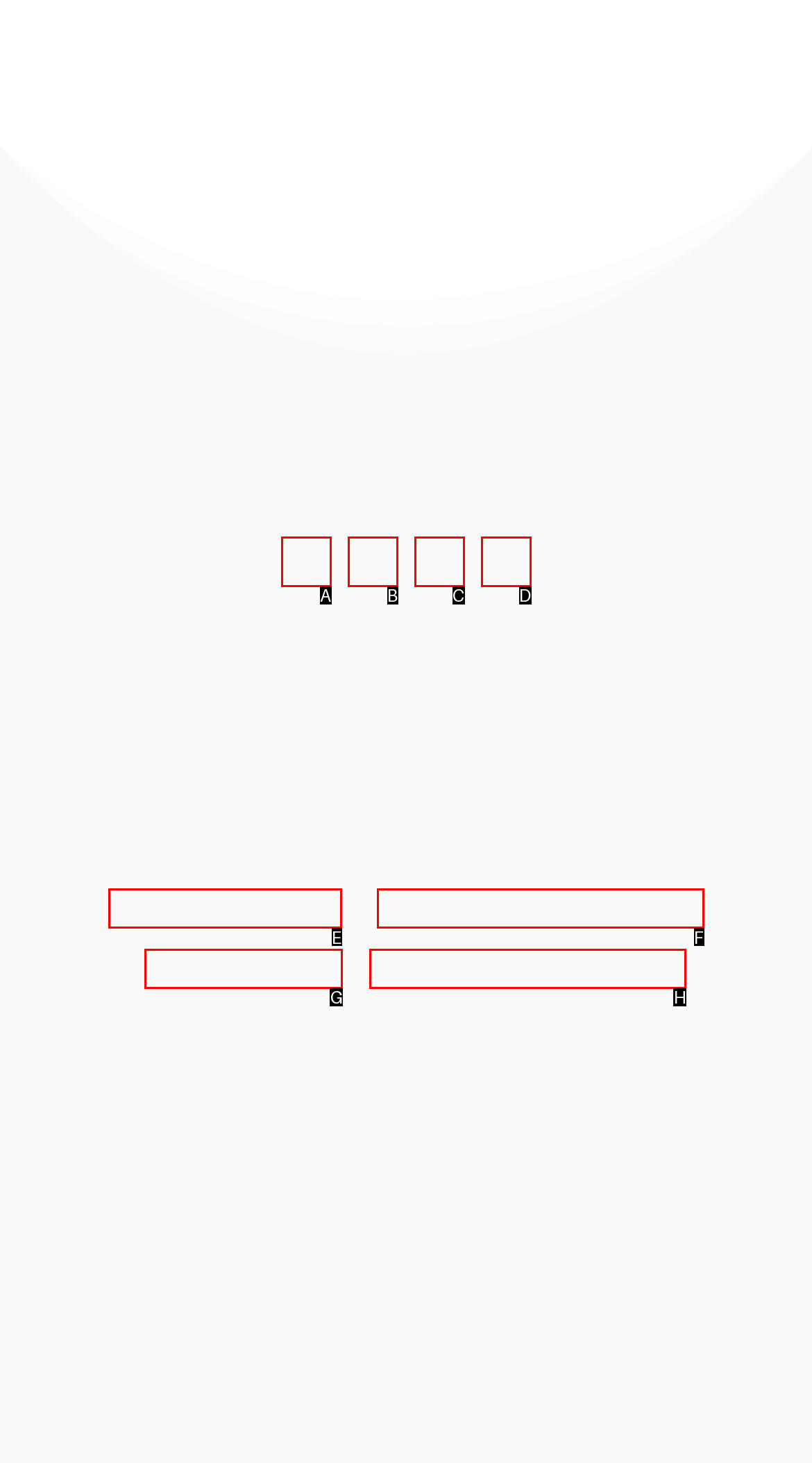What letter corresponds to the UI element described here: Contact Us
Reply with the letter from the options provided.

G